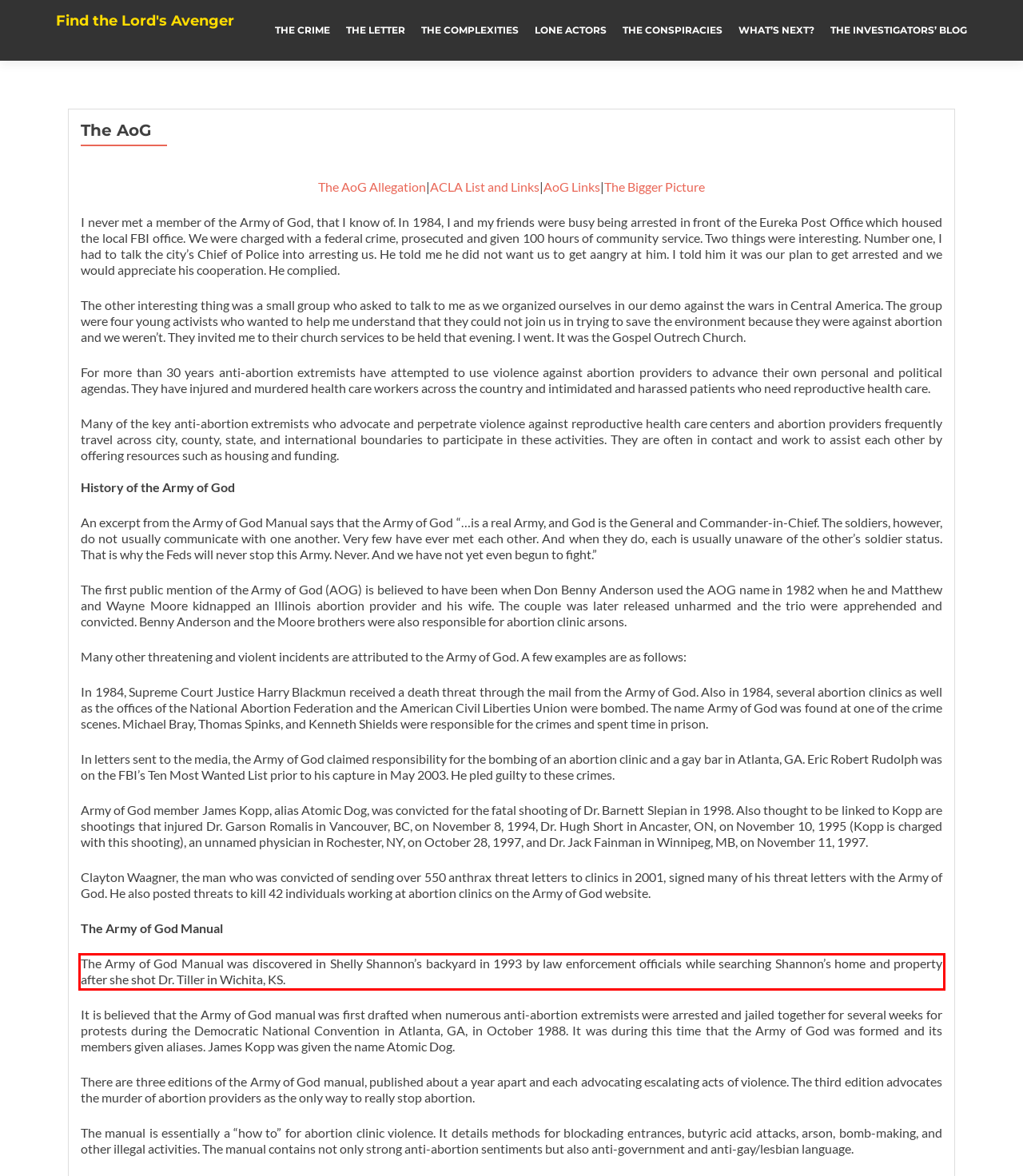Look at the provided screenshot of the webpage and perform OCR on the text within the red bounding box.

The Army of God Manual was discovered in Shelly Shannon’s backyard in 1993 by law enforcement officials while searching Shannon’s home and property after she shot Dr. Tiller in Wichita, KS.